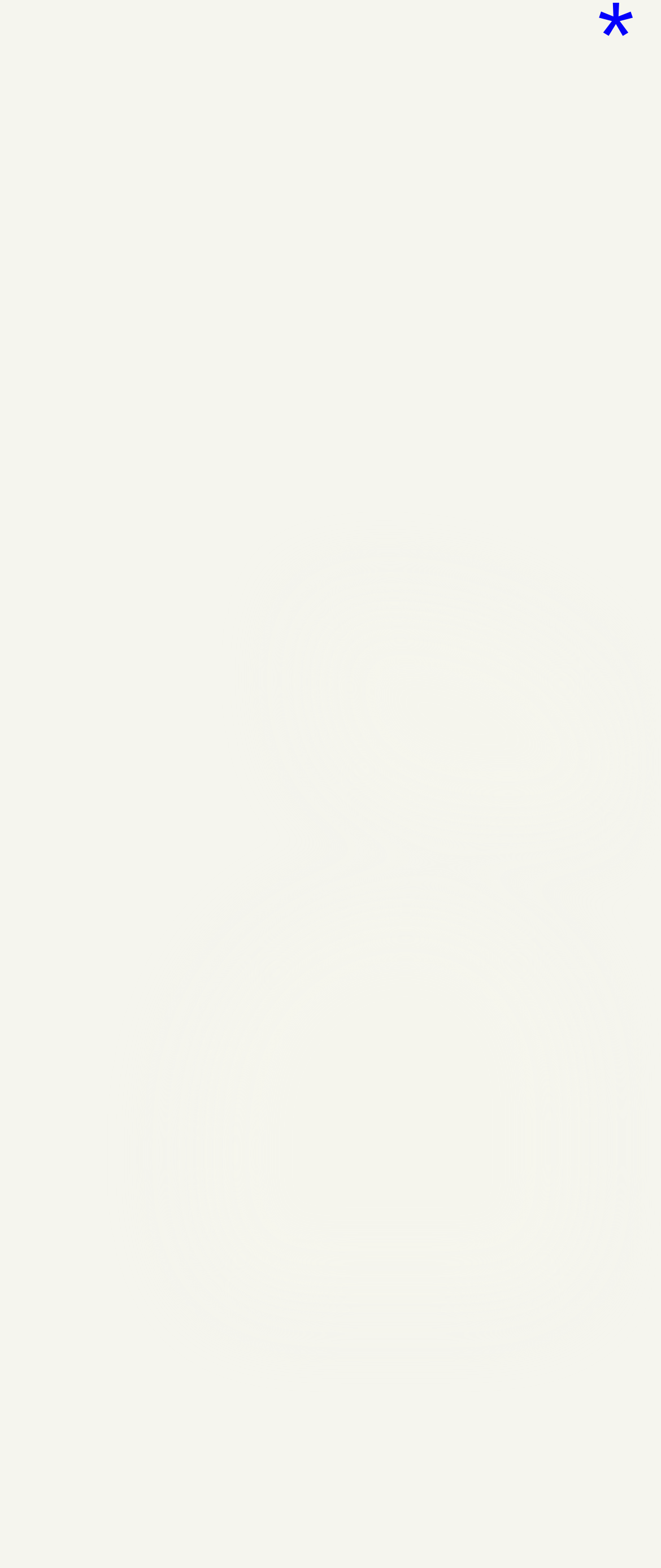Reply to the question below using a single word or brief phrase:
What is the name of the product?

Nature’s Blush